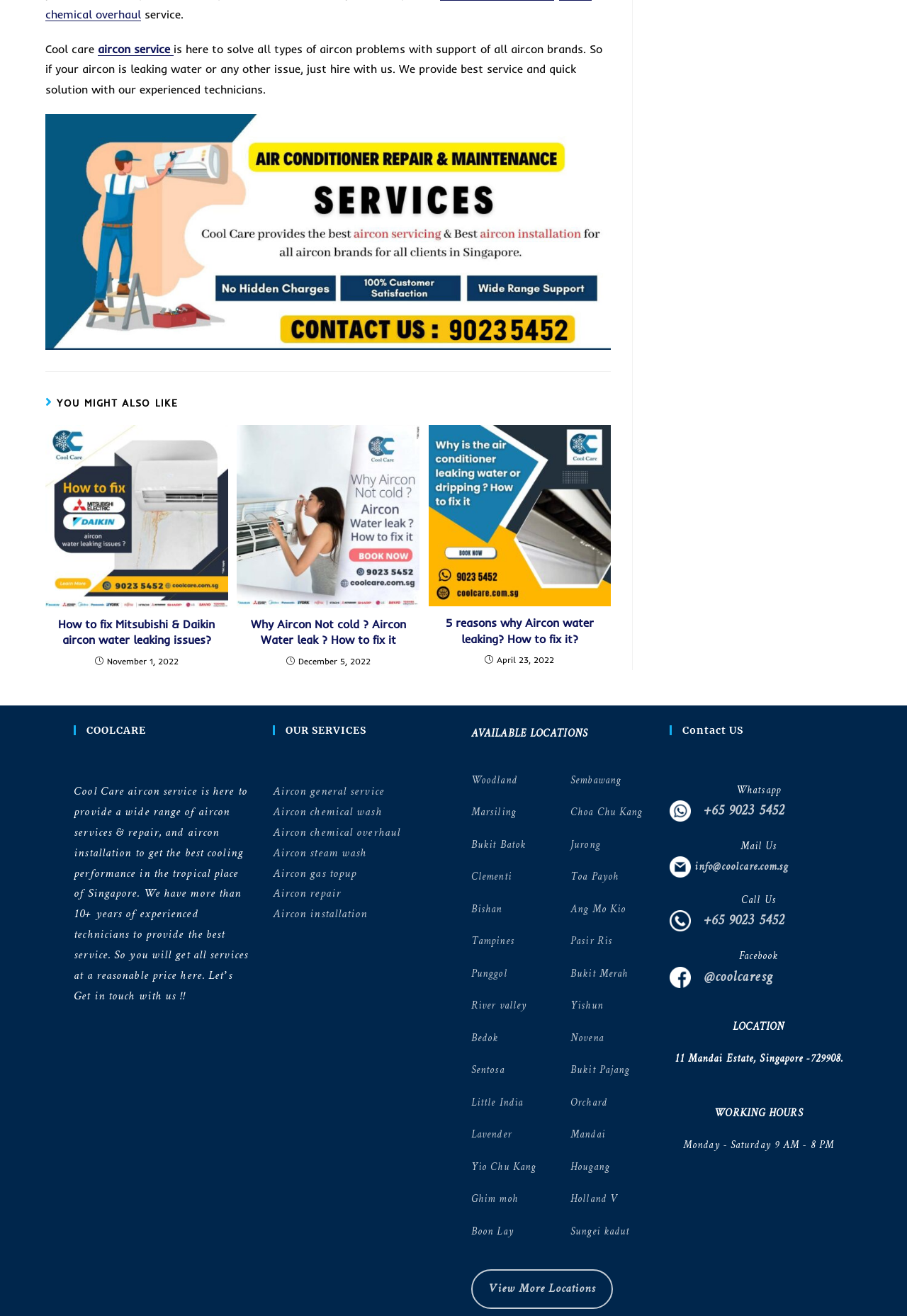How many locations are listed as available for aircon services?
Please use the image to provide an in-depth answer to the question.

The number of locations listed as available for aircon services can be determined by counting the number of link elements that appear under the heading 'AVAILABLE LOCATIONS'. There are 30 link elements, each representing a different location, which suggests that the aircon service is available in 30 locations.